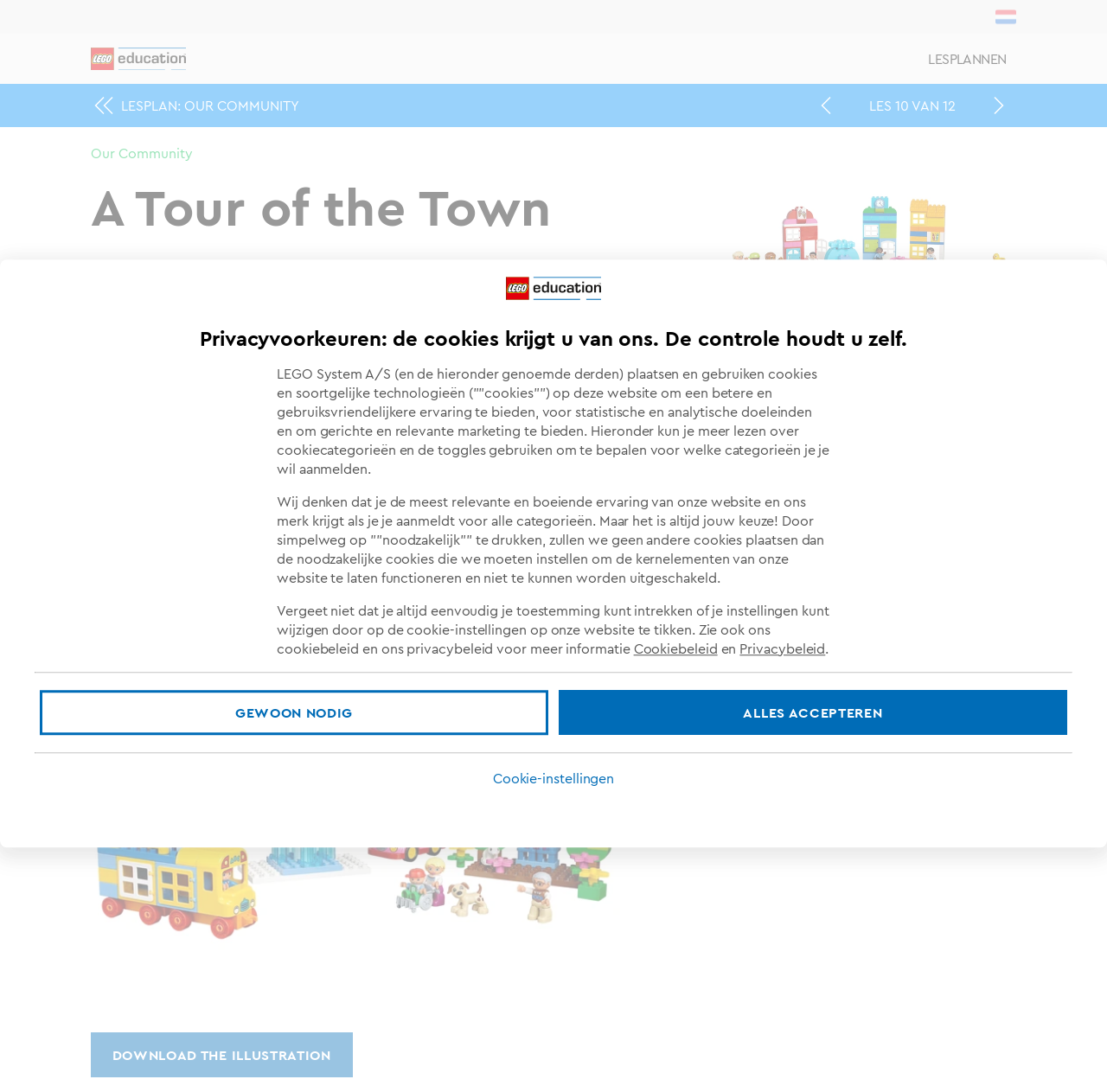What is the level of the lesson plan?
Provide a detailed answer to the question, using the image to inform your response.

The level of the lesson plan is indicated as 'Beginner' in the static text 'Beginner' which is located near the '0-30 min' text.